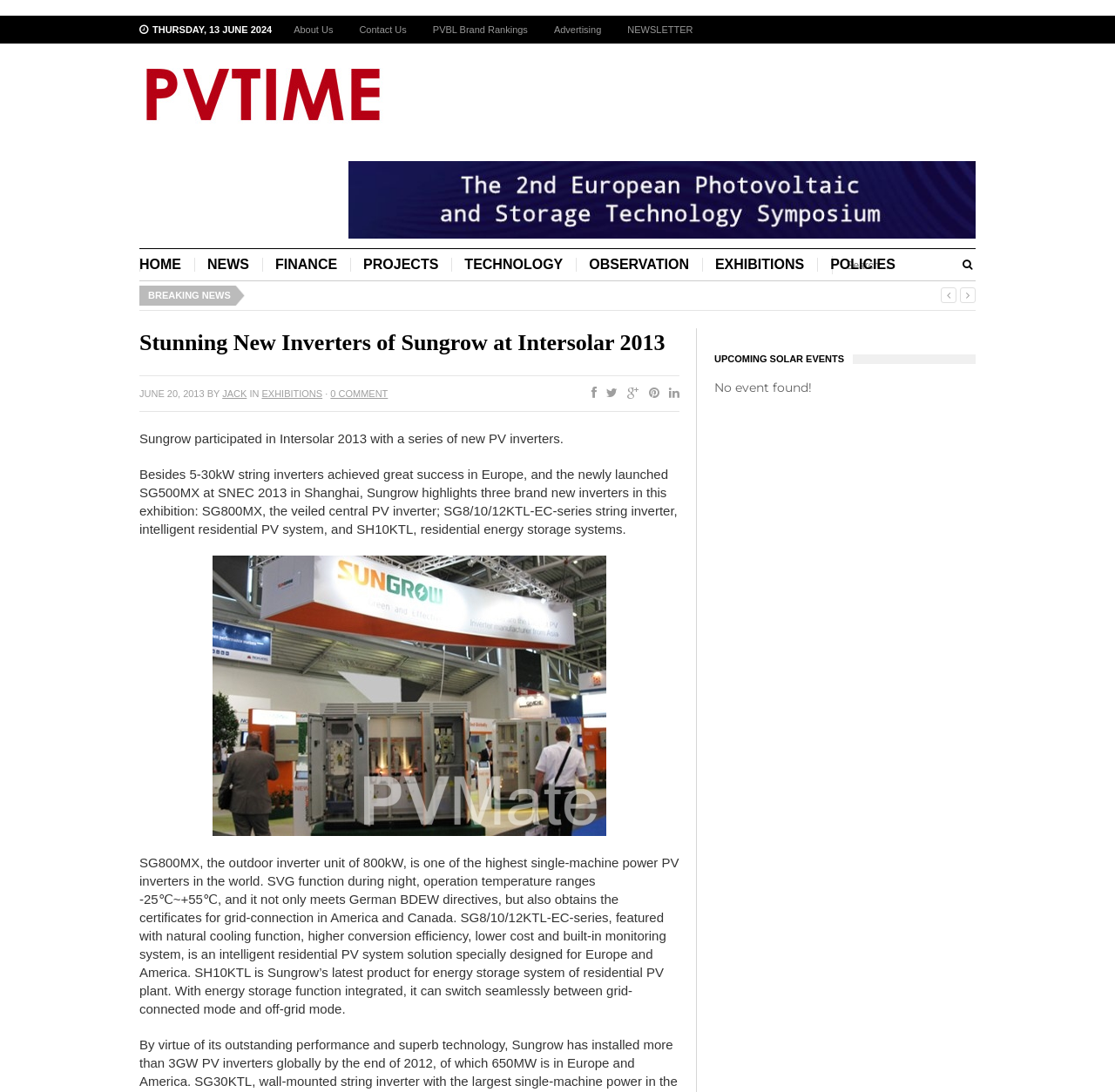Locate the bounding box coordinates of the element I should click to achieve the following instruction: "Enroll online".

None